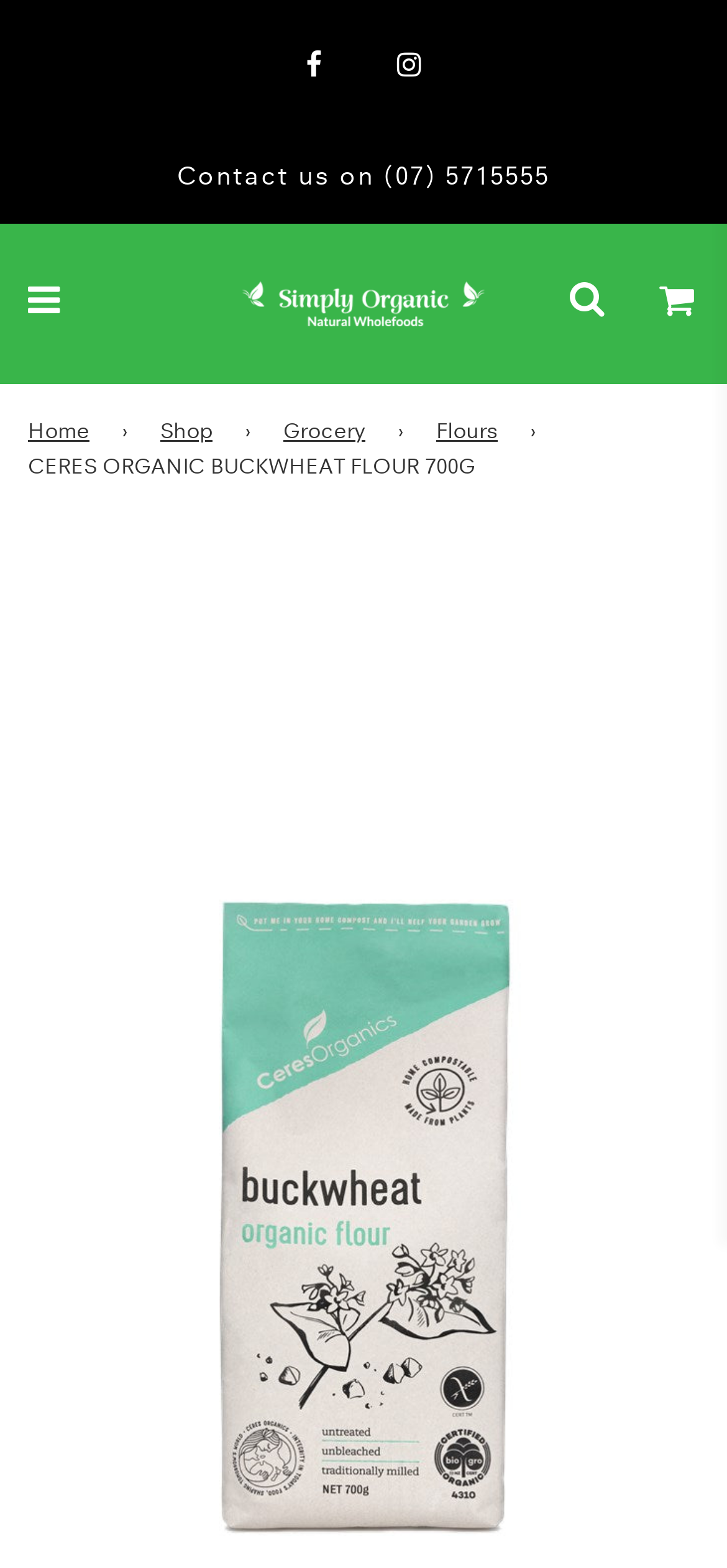Give a succinct answer to this question in a single word or phrase: 
What is the brand name of the product?

Simply Organic NZ